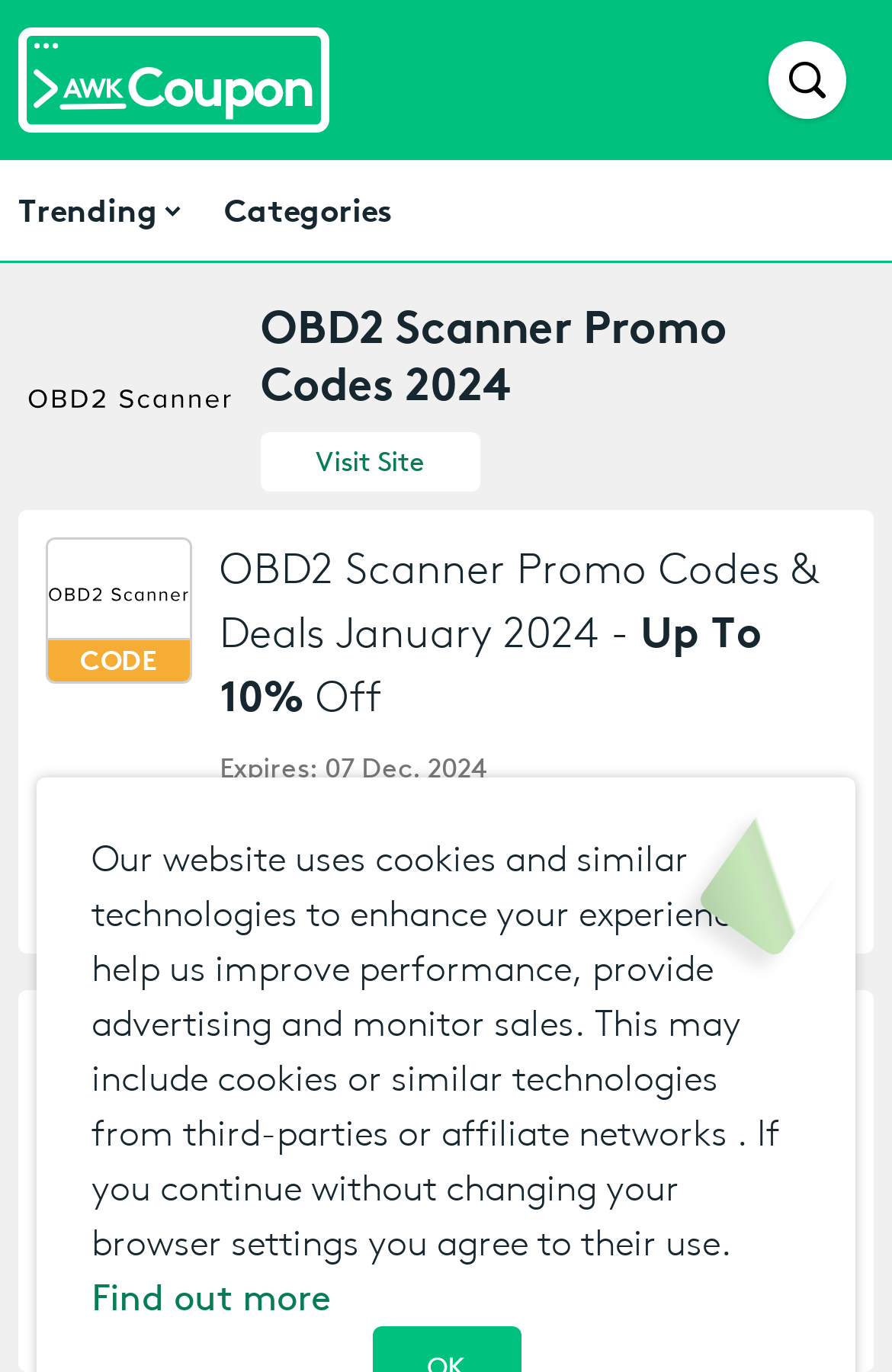Please provide a comprehensive answer to the question based on the screenshot: What is the expiration date of the first promo code?

After carefully reviewing the webpage, I found that the expiration date of the first promo code is 07 Dec. 2024, which is mentioned in the StaticText 'Expires: 07 Dec. 2024'.